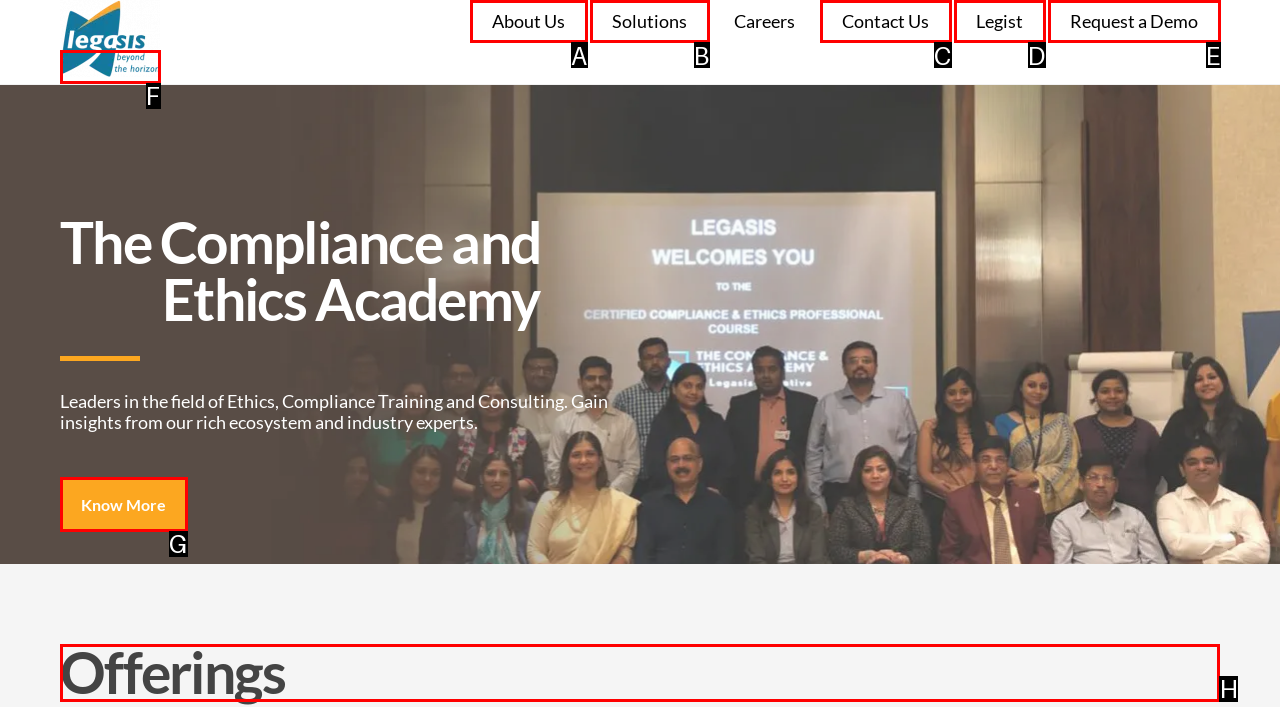Provide the letter of the HTML element that you need to click on to perform the task: view Offerings.
Answer with the letter corresponding to the correct option.

H